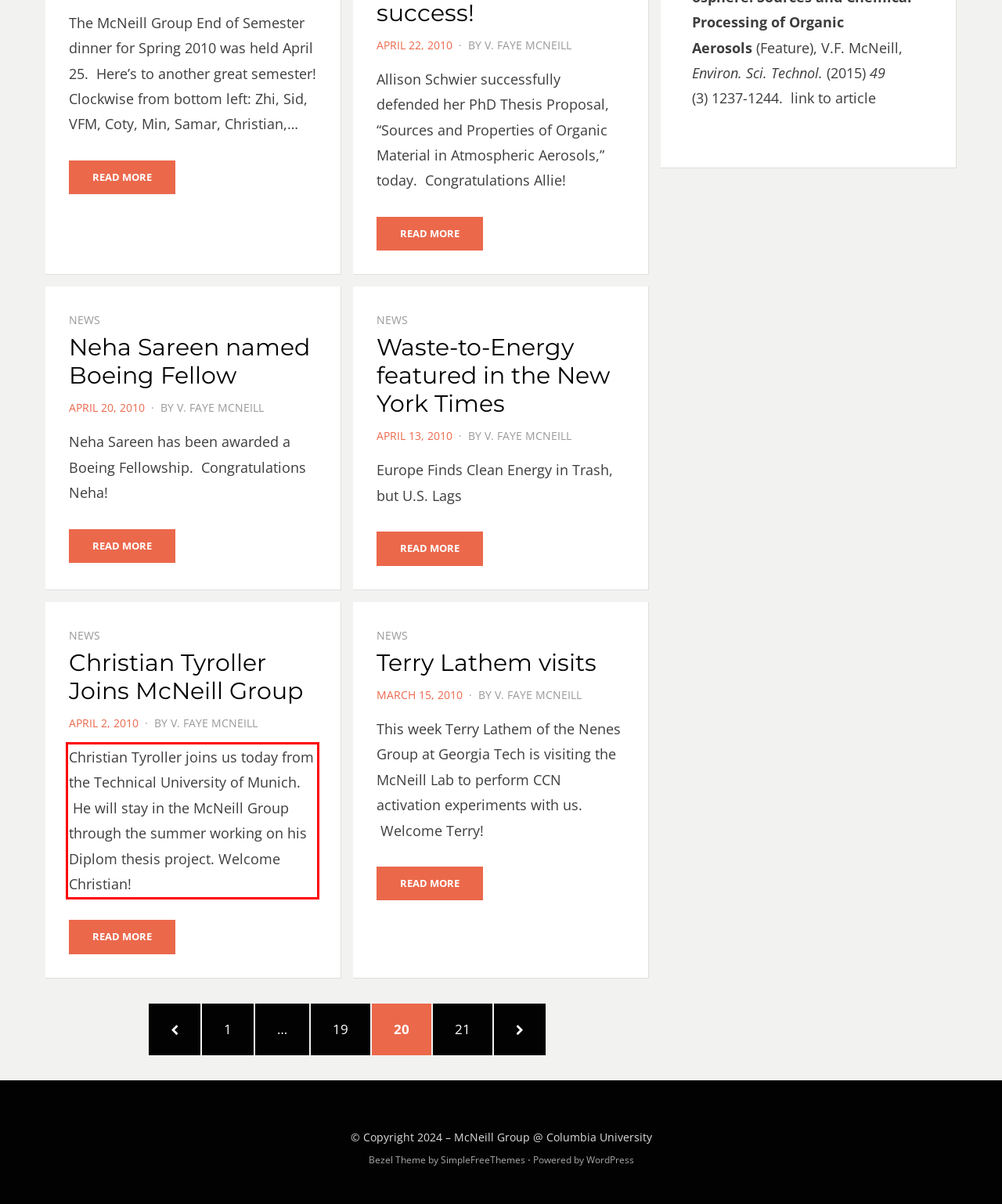Please perform OCR on the text within the red rectangle in the webpage screenshot and return the text content.

Christian Tyroller joins us today from the Technical University of Munich. He will stay in the McNeill Group through the summer working on his Diplom thesis project. Welcome Christian!